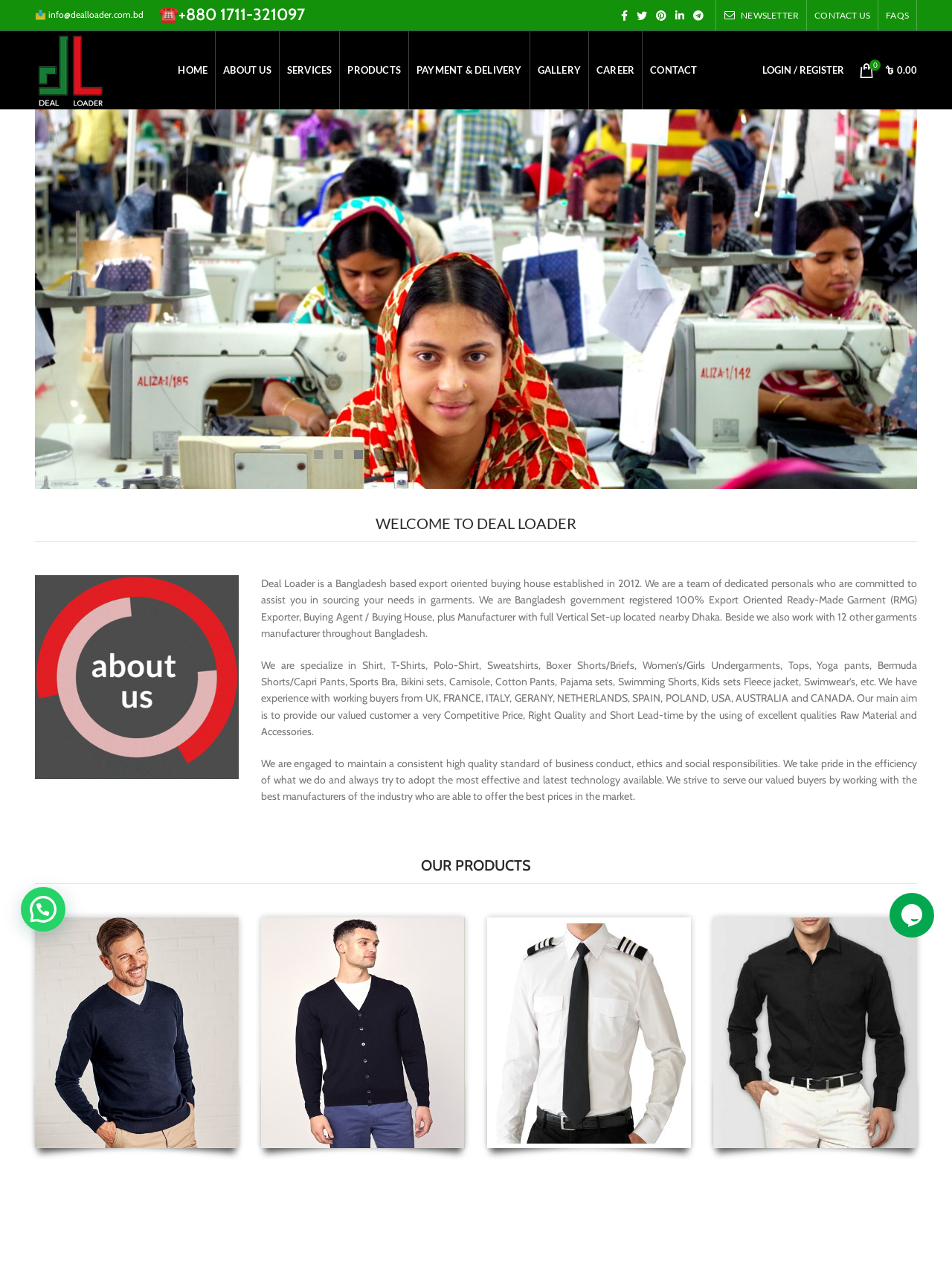Provide your answer in a single word or phrase: 
What type of products does the company specialize in?

Garments